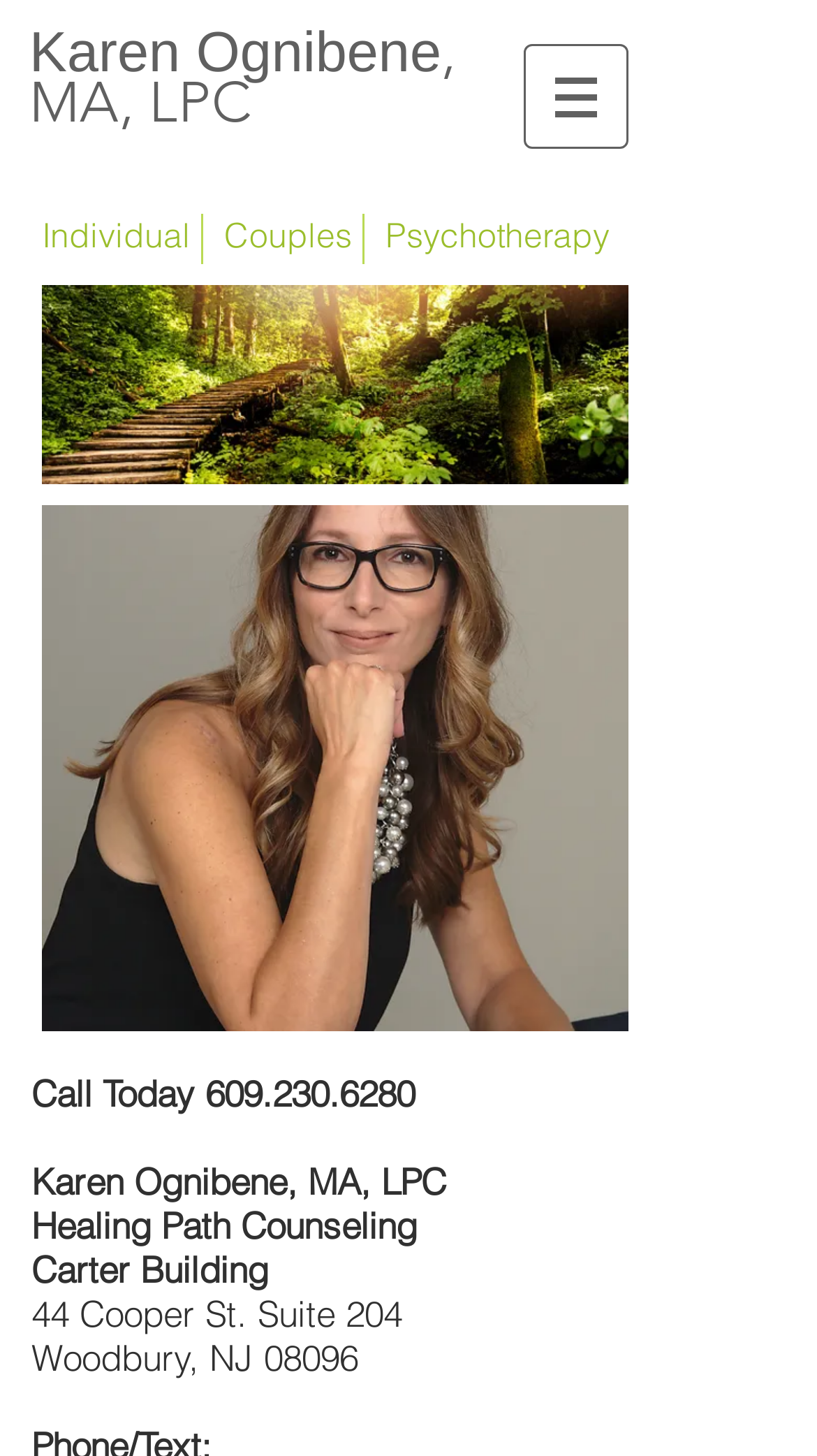Determine the bounding box coordinates for the UI element described. Format the coordinates as (top-left x, top-left y, bottom-right x, bottom-right y) and ensure all values are between 0 and 1. Element description: 609.230.6280

[0.251, 0.736, 0.508, 0.766]